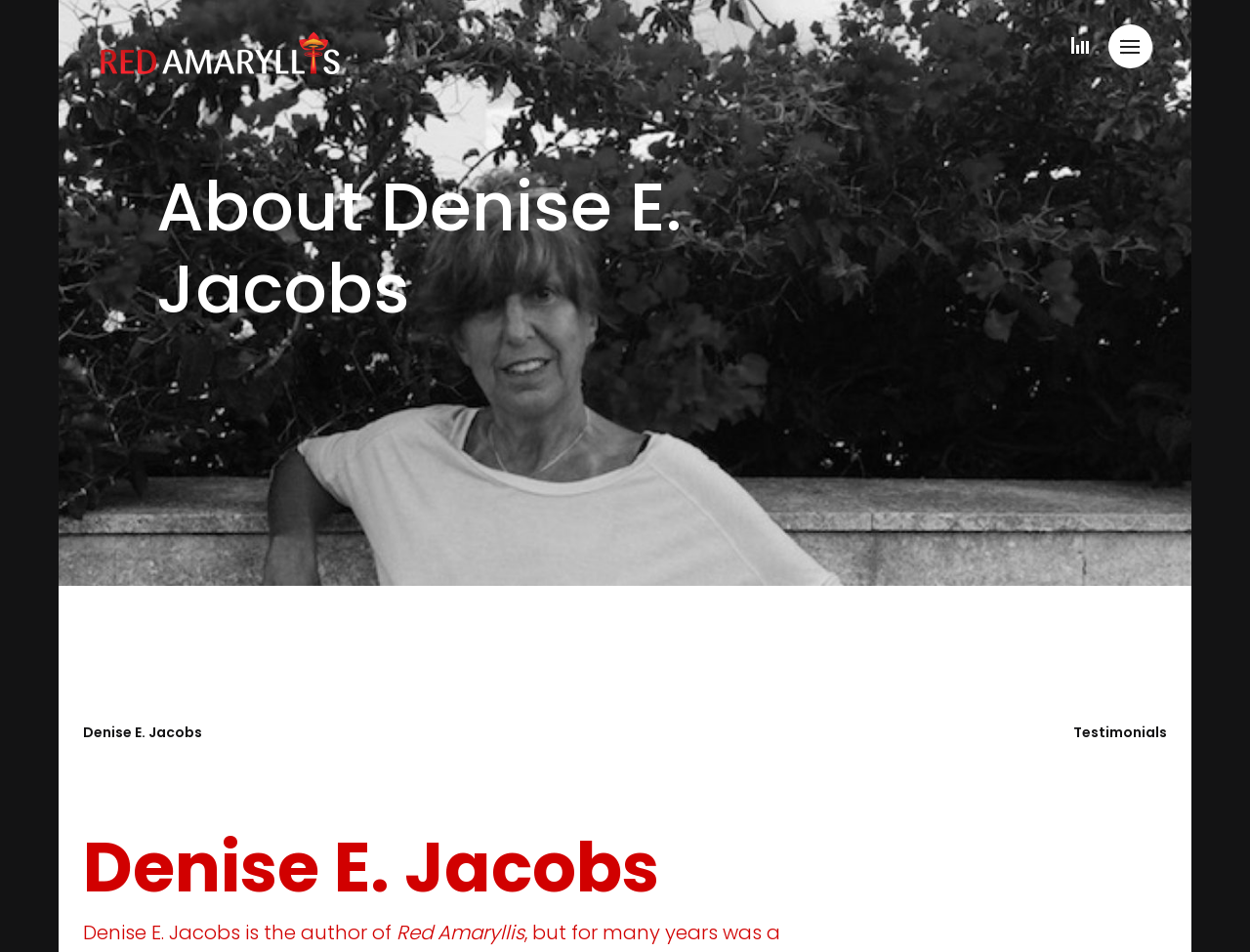Please use the details from the image to answer the following question comprehensively:
What is the title of the book?

The answer can be found in the static text 'Denise E. Jacobs is the author of Red Amaryllis'. The title of the book is mentioned as 'Red Amaryllis'.